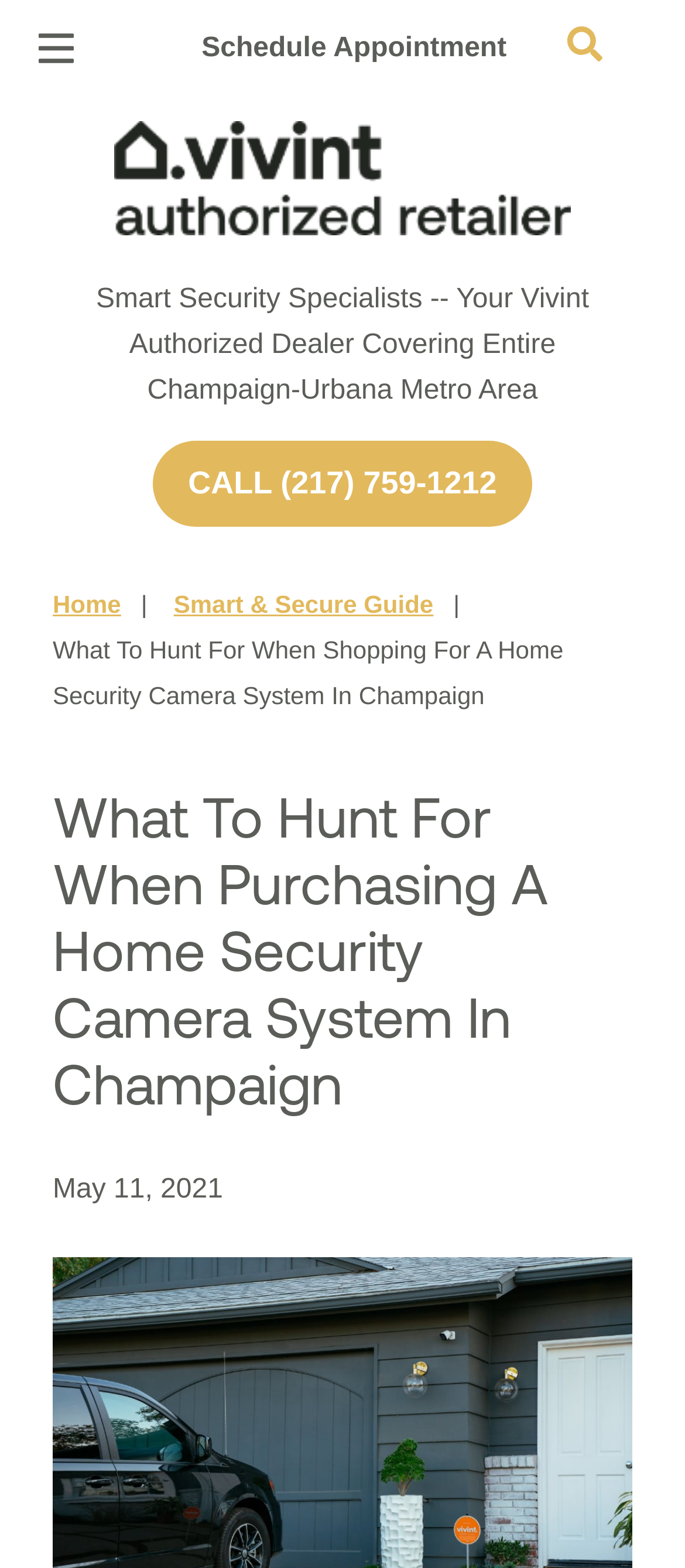Given the element description parent_node: Home Security title="Expand Menu", specify the bounding box coordinates of the corresponding UI element in the format (top-left x, top-left y, bottom-right x, bottom-right y). All values must be between 0 and 1.

[0.5, 0.08, 0.59, 0.131]